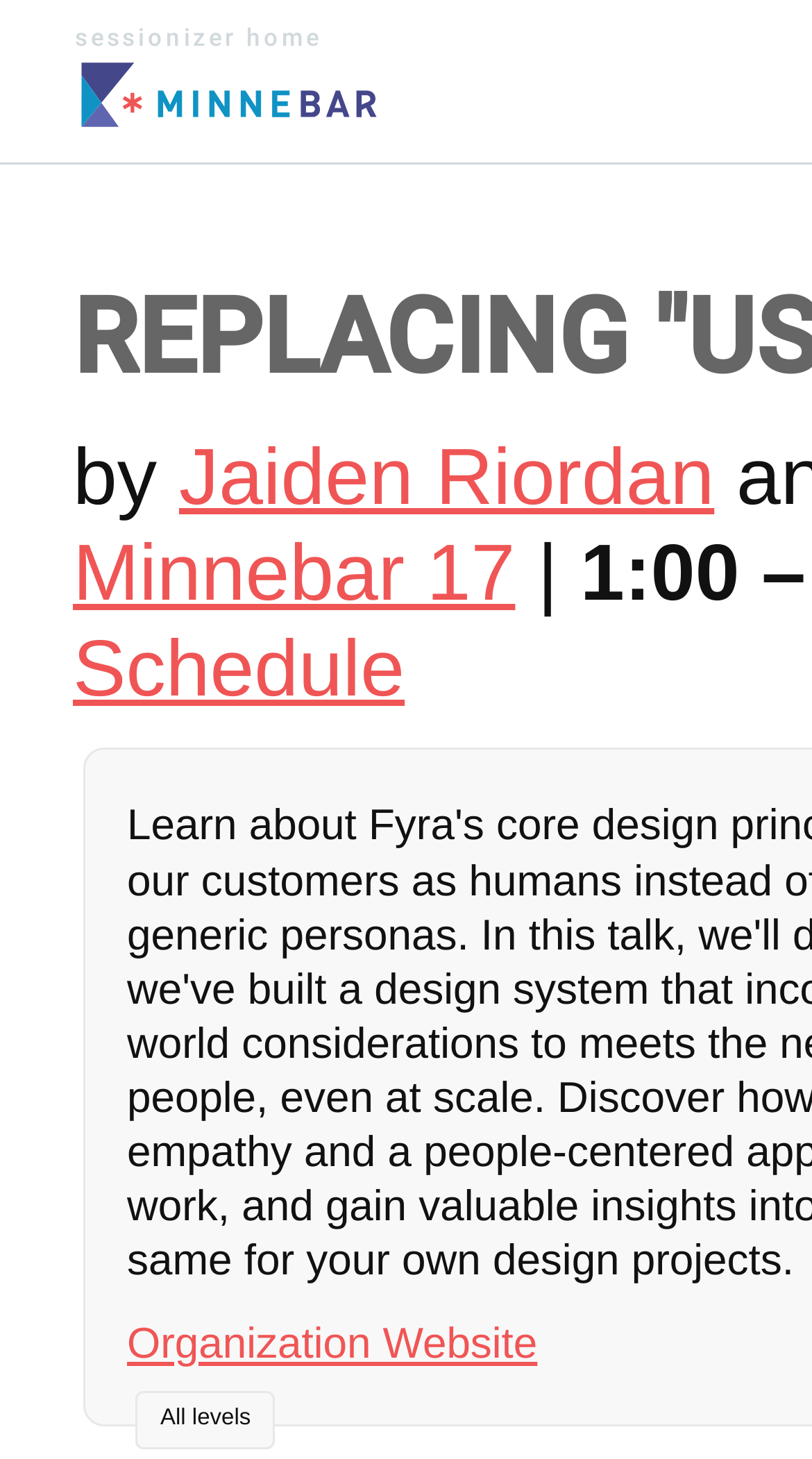Generate a thorough explanation of the webpage's elements.

This webpage appears to be a video or talk page, with a title "Replacing 'Users' with People". At the top left, there is a link to "Sessionizer Home" accompanied by a small image, which serves as a logo or icon. Below this, the author's name "Jaiden Riordan" is displayed as a link, preceded by the text "by". 

To the right of the author's name, there is another link to "Minnebar 17", which might be related to the event or conference where the talk took place. 

At the bottom of the page, there is a link to the "Organization Website" positioned near the left edge. Next to it, there is a text "All levels", which could be a label or a category related to the talk or the organization.

The meta description provides a brief summary of the talk, which focuses on Fyra's core design principle of treating customers as humans rather than just users or generic personas, and how they've built a design system around this principle.